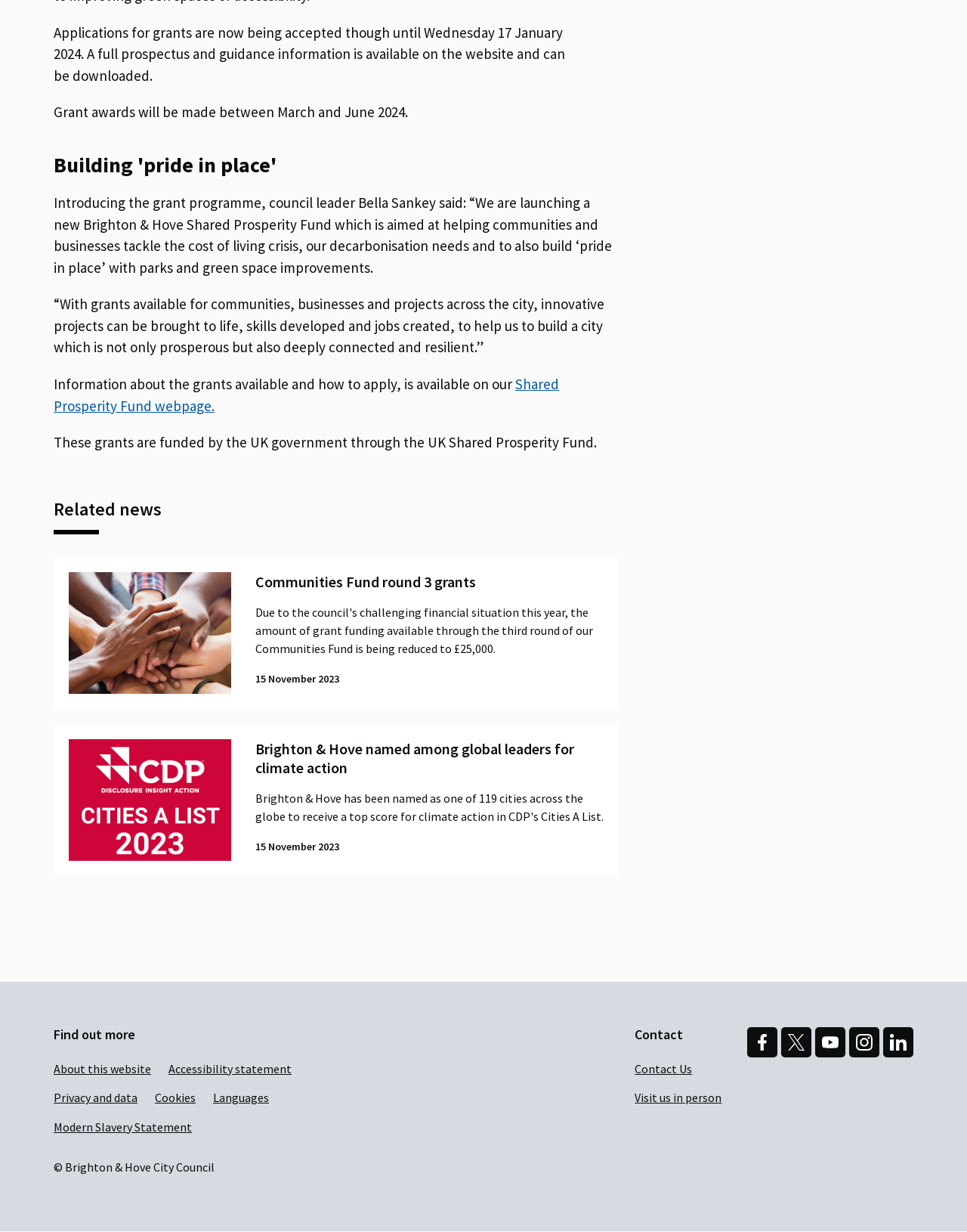Locate the bounding box coordinates of the element that needs to be clicked to carry out the instruction: "Contact the council". The coordinates should be given as four float numbers ranging from 0 to 1, i.e., [left, top, right, bottom].

[0.657, 0.834, 0.746, 0.9]